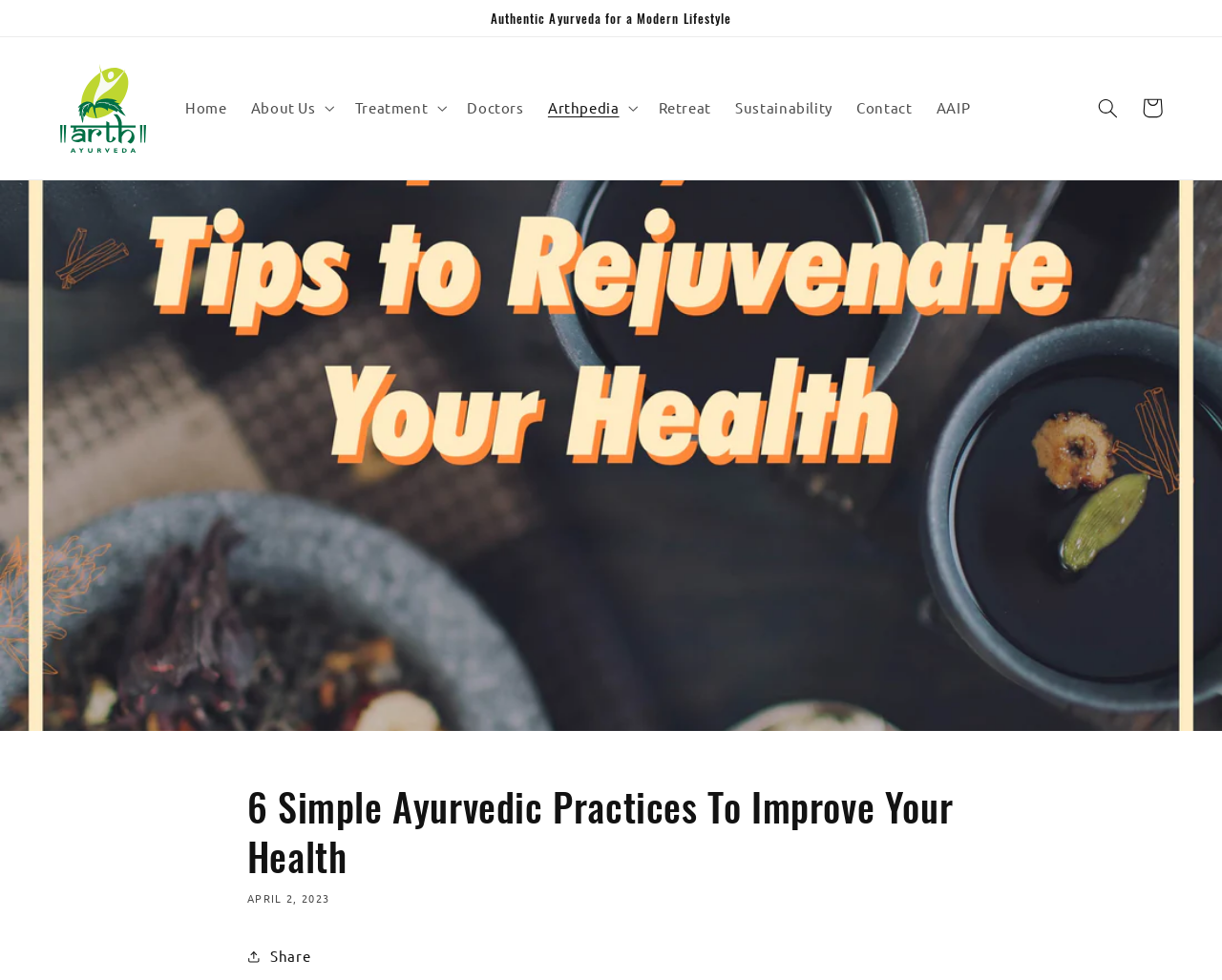Please give a short response to the question using one word or a phrase:
What is the purpose of the button below the article title?

Share